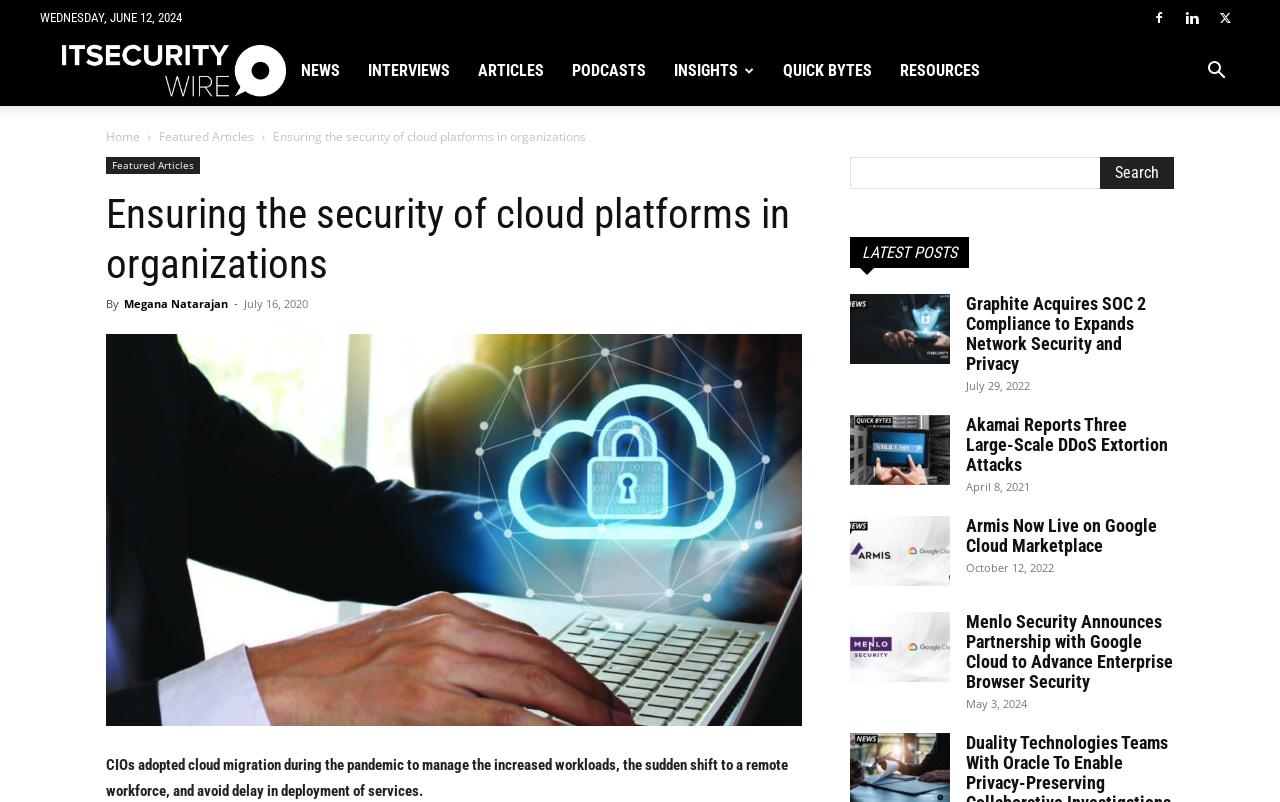Consider the image and give a detailed and elaborate answer to the question: 
What is the date of the article 'Ensuring the security of cloud platforms in organizations'?

I found the date by looking at the time element [743] which is a child of the element [655] and has the text 'July 16, 2020'.